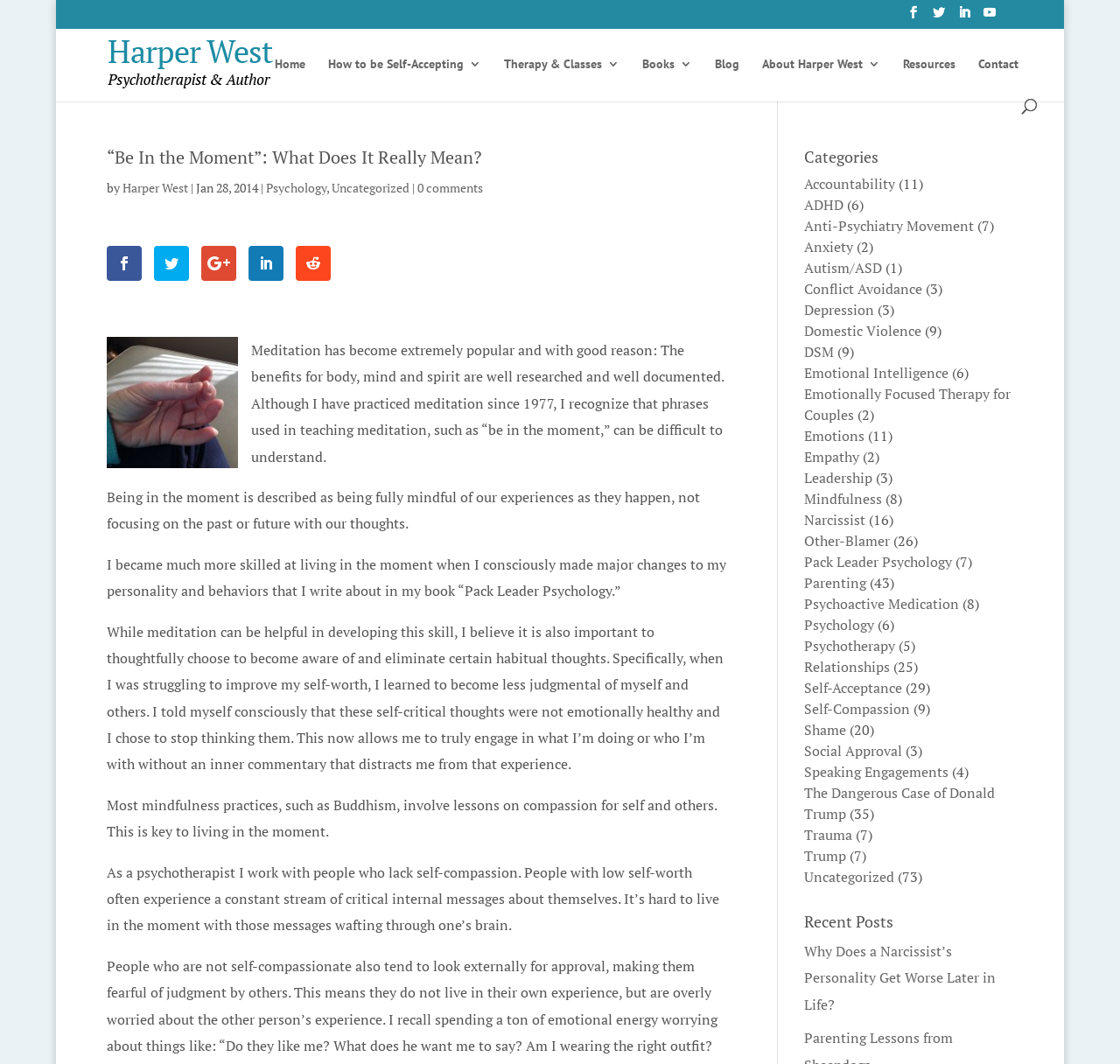What is the purpose of the image on the blog post?
Answer the question with as much detail as possible.

The purpose of the image on the blog post can be inferred from the context of the post which is discussing meditation, and the image shows a hand in a meditation pose, suggesting that it is used to illustrate the concept of meditation.